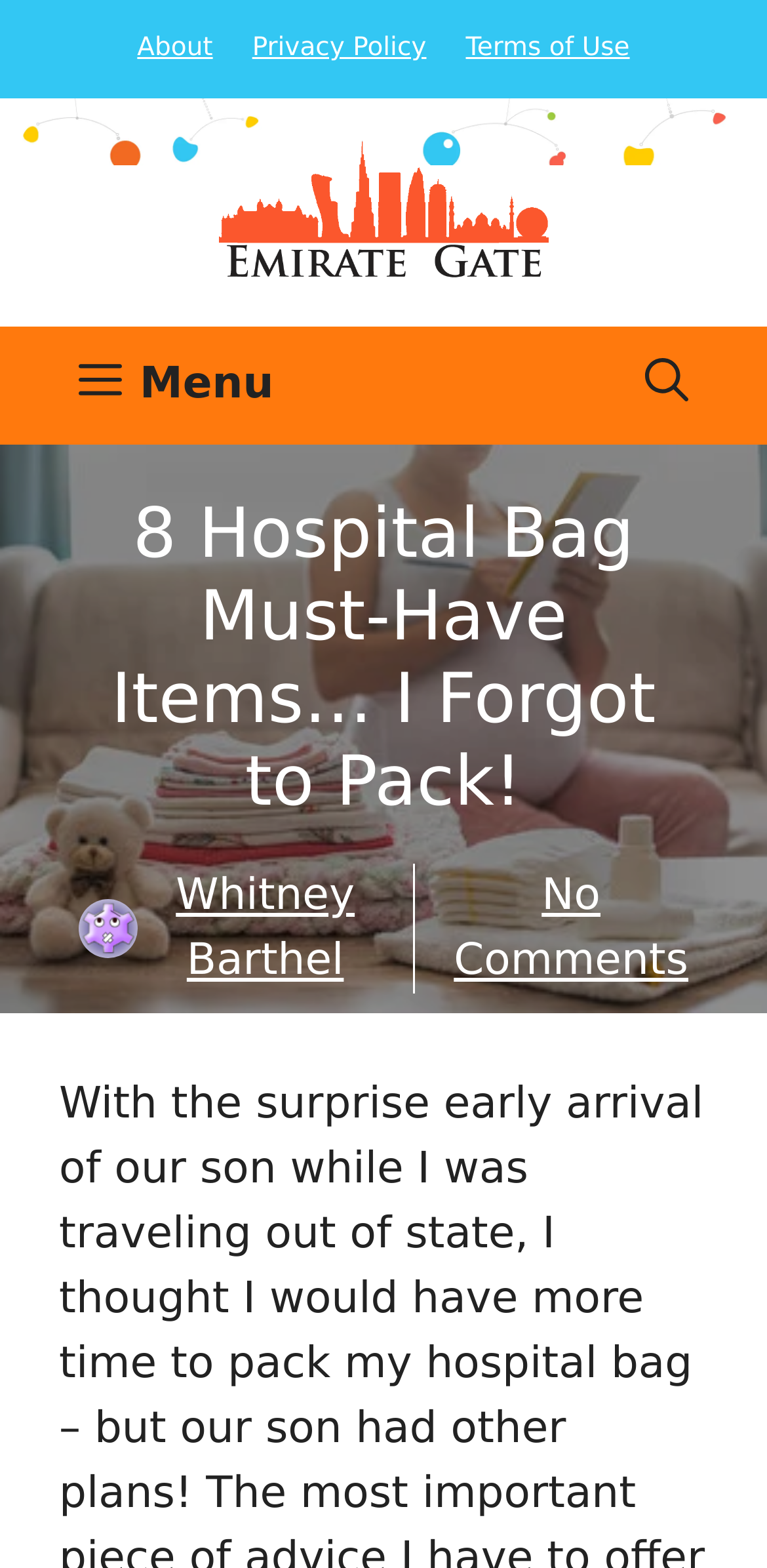What is the position of the search bar button?
Based on the visual details in the image, please answer the question thoroughly.

I found the answer by looking at the navigation element with the link 'Open Search Bar' and determining its position based on its bounding box coordinates, which suggests that the search bar button is located at the top right of the webpage.